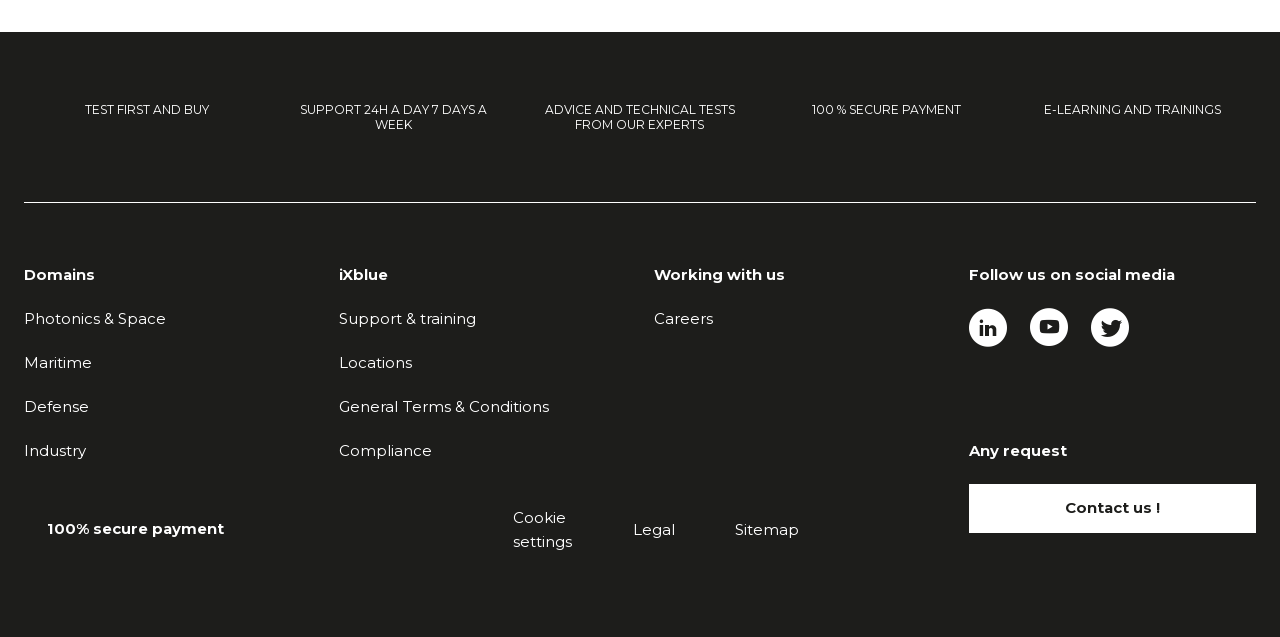How many social media links are there?
Refer to the image and give a detailed answer to the question.

There are three social media links on the webpage, which are Linkedin, Youtube, and Twitter, located under the heading 'Follow us on social media' with bounding box coordinates [0.757, 0.413, 0.981, 0.453].